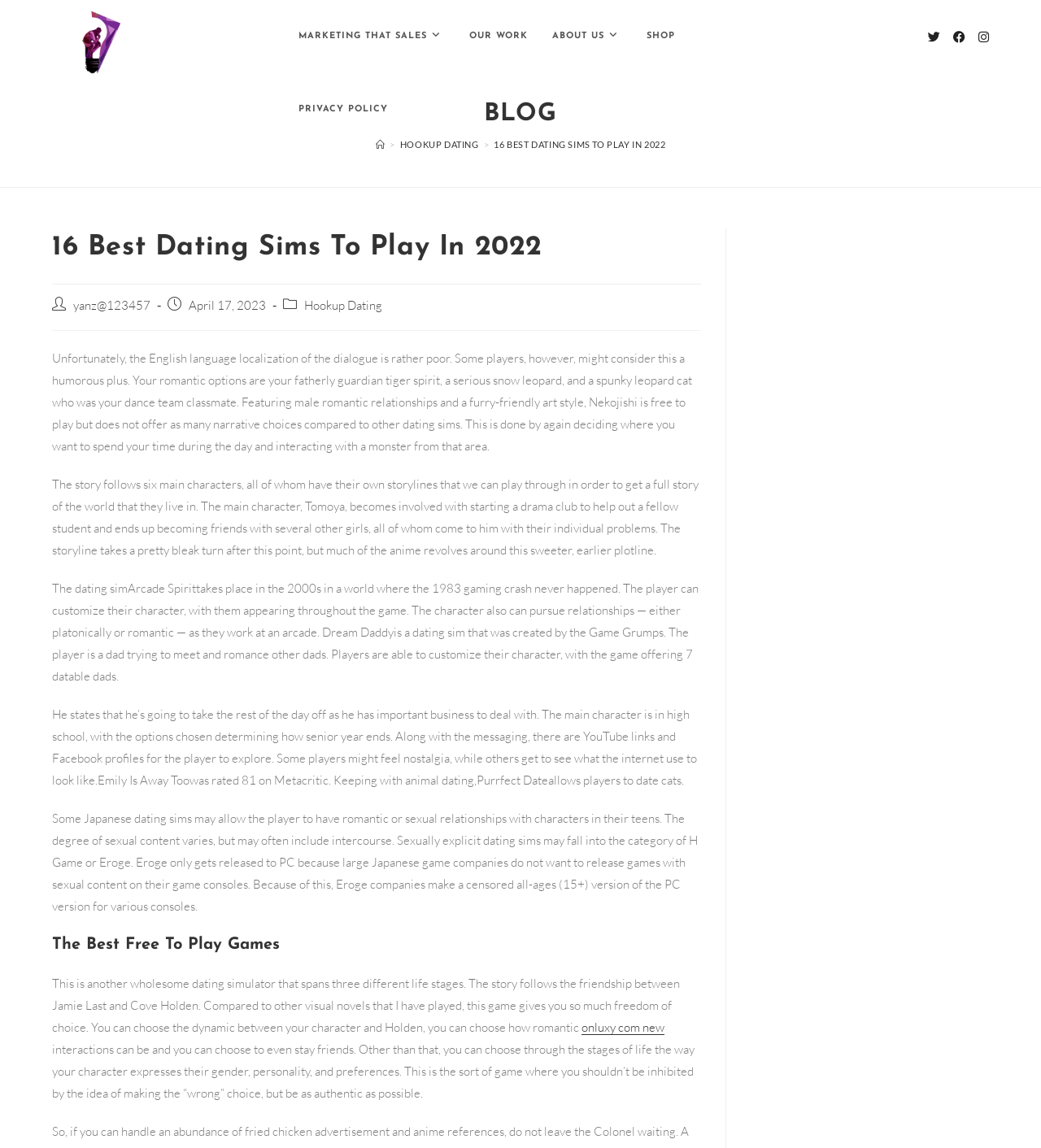What is the category of the game Nekojishi?
Using the visual information, answer the question in a single word or phrase.

Dating sim